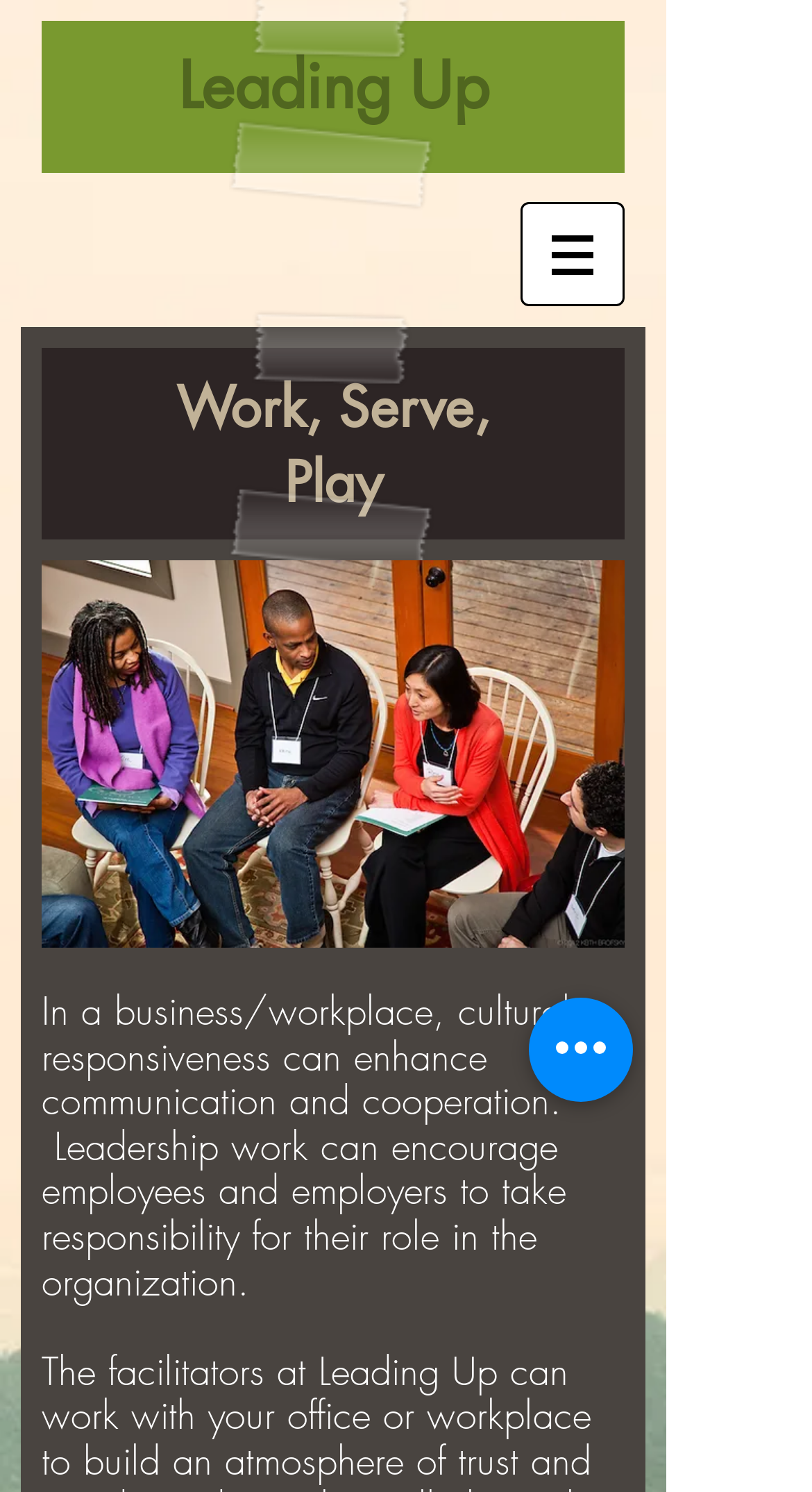Locate the bounding box for the described UI element: "Leading Up". Ensure the coordinates are four float numbers between 0 and 1, formatted as [left, top, right, bottom].

[0.219, 0.029, 0.601, 0.085]